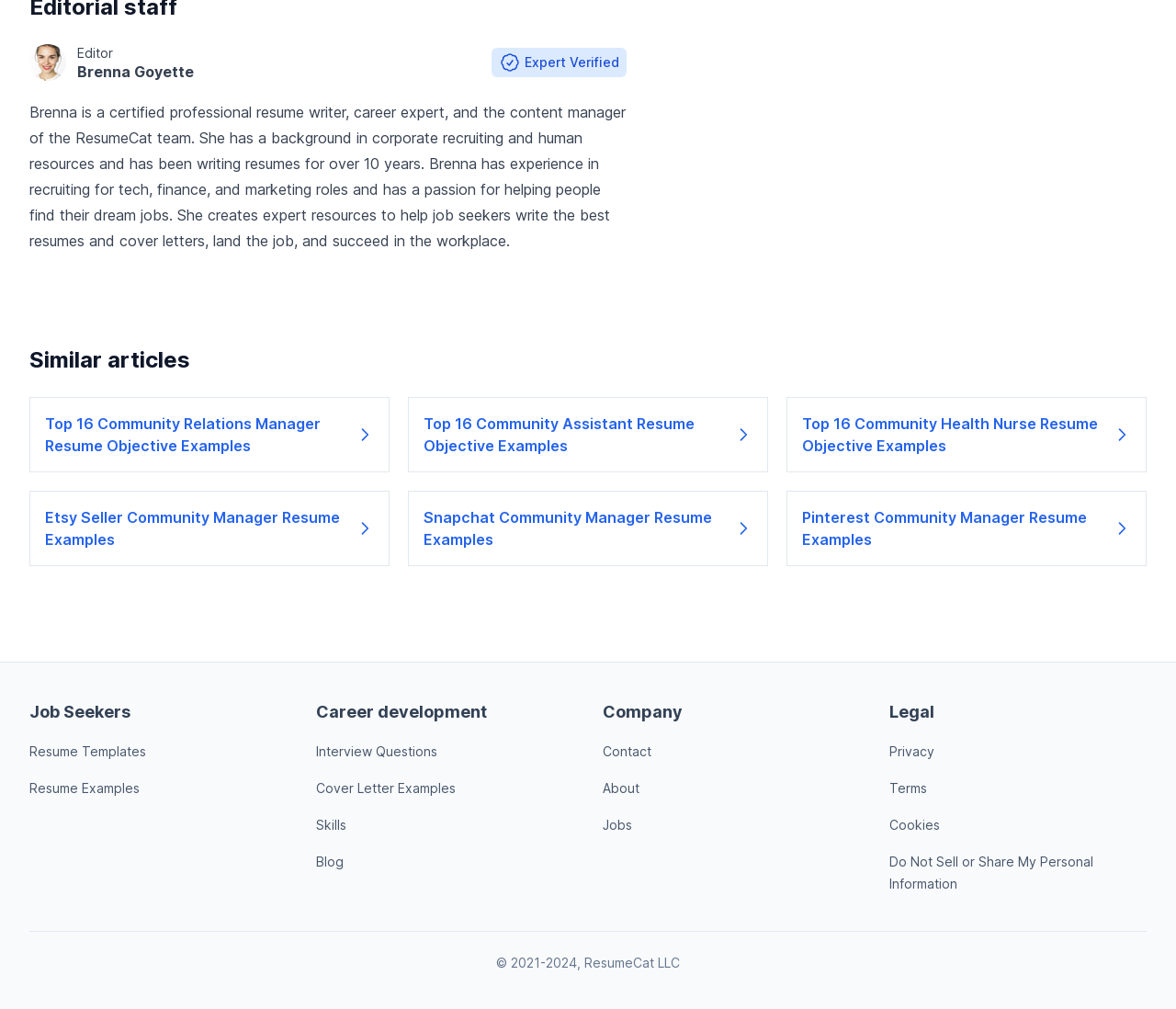Please answer the following question using a single word or phrase: 
What is the profession of the person in the photo?

Resume writer